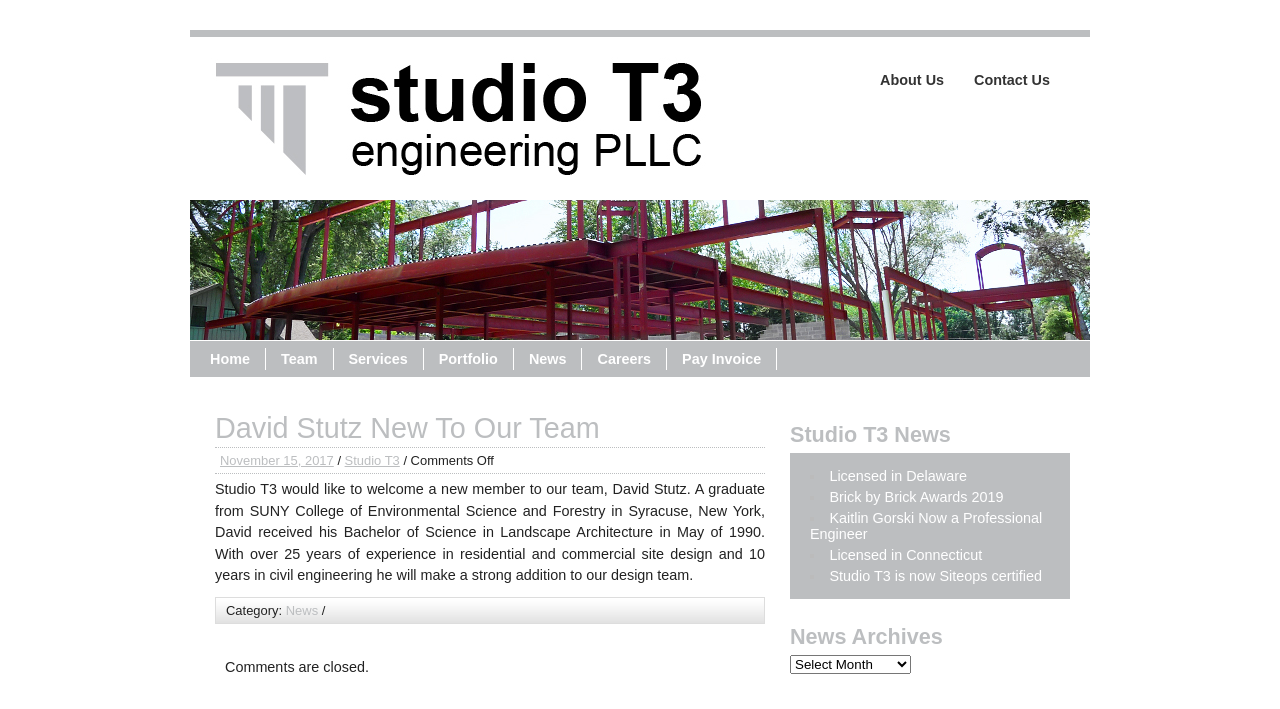Pinpoint the bounding box coordinates of the clickable element needed to complete the instruction: "Check the 'Studio T3 News'". The coordinates should be provided as four float numbers between 0 and 1: [left, top, right, bottom].

[0.617, 0.588, 0.836, 0.639]